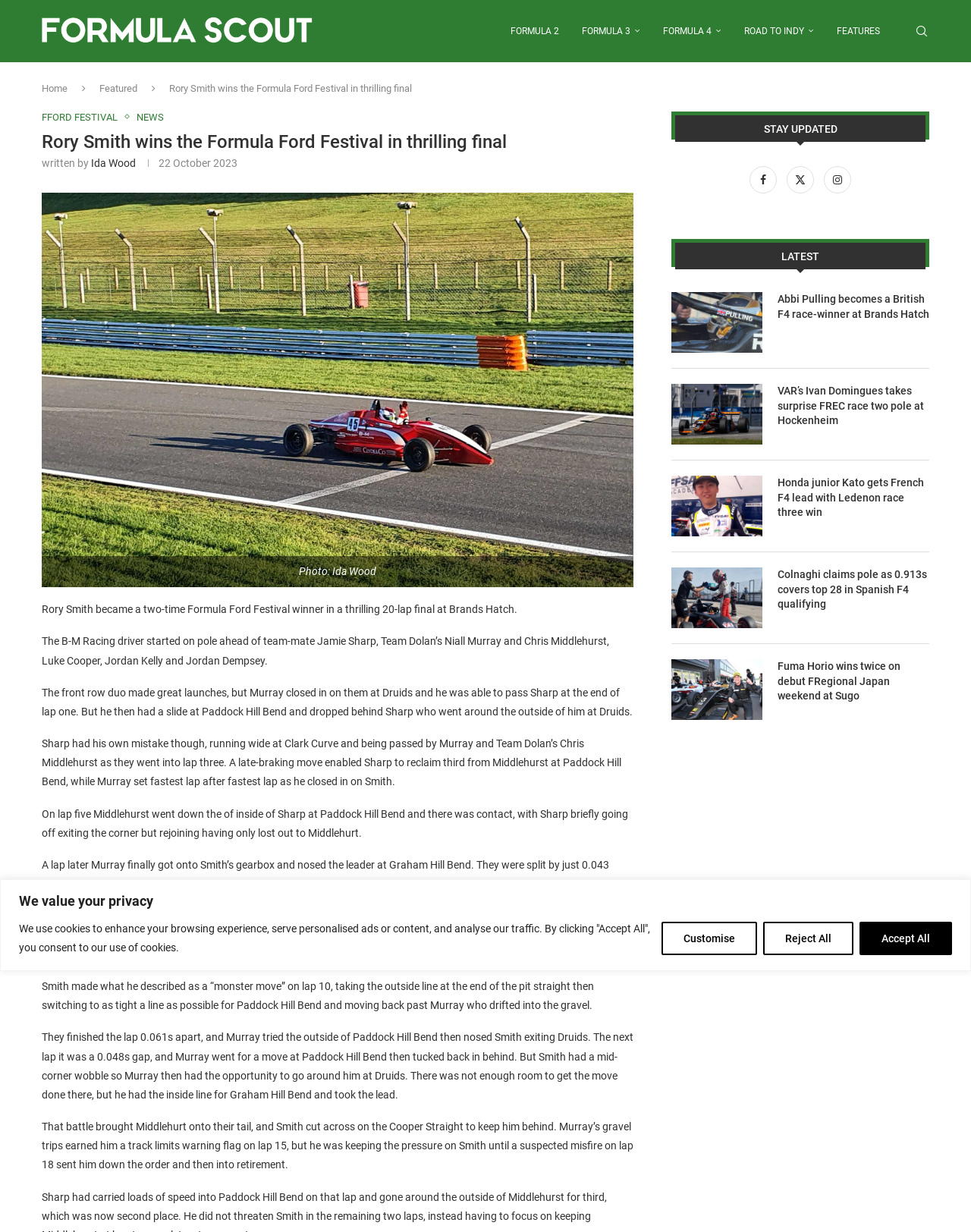Please identify the bounding box coordinates for the region that you need to click to follow this instruction: "Read the latest news about Abbi Pulling".

[0.691, 0.238, 0.785, 0.287]